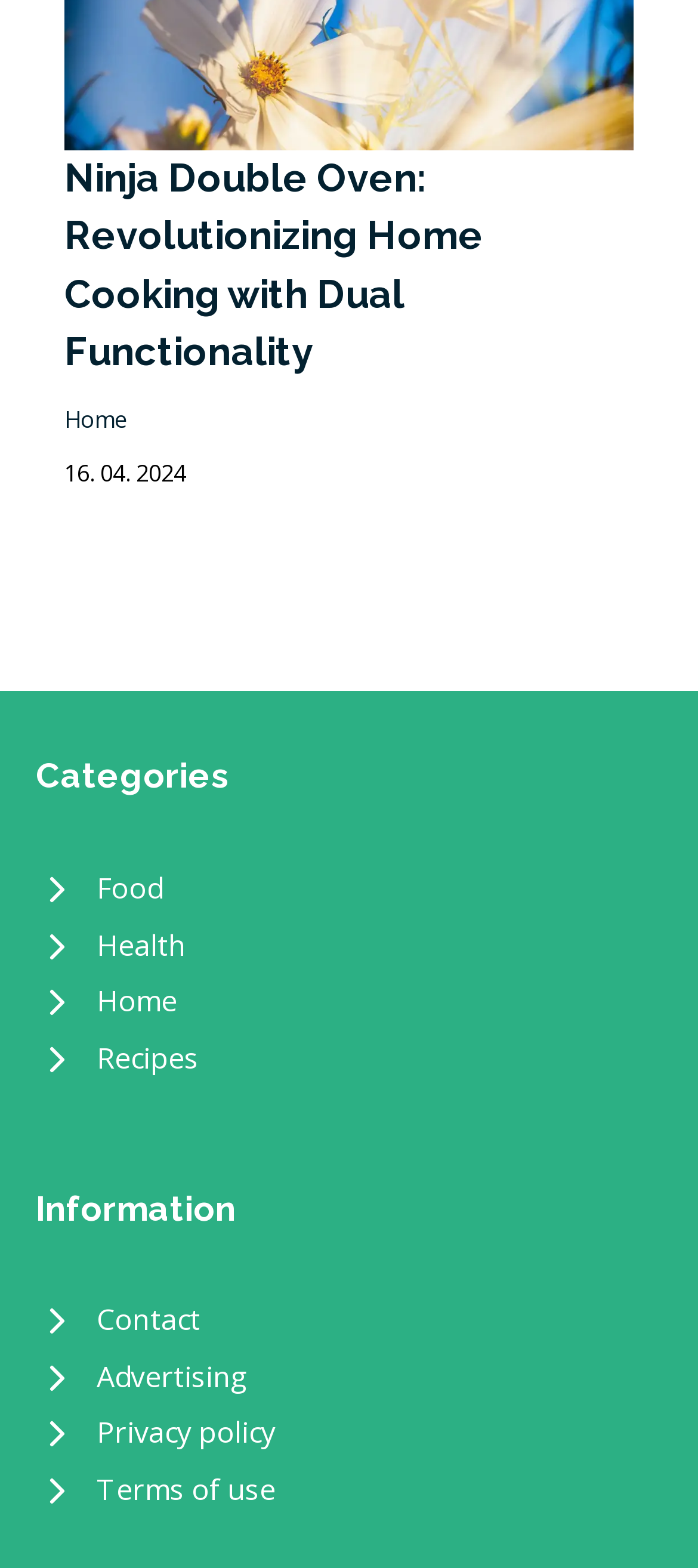Identify the bounding box coordinates for the element you need to click to achieve the following task: "Click on Ninja Double Oven link". Provide the bounding box coordinates as four float numbers between 0 and 1, in the form [left, top, right, bottom].

[0.092, 0.031, 0.908, 0.056]